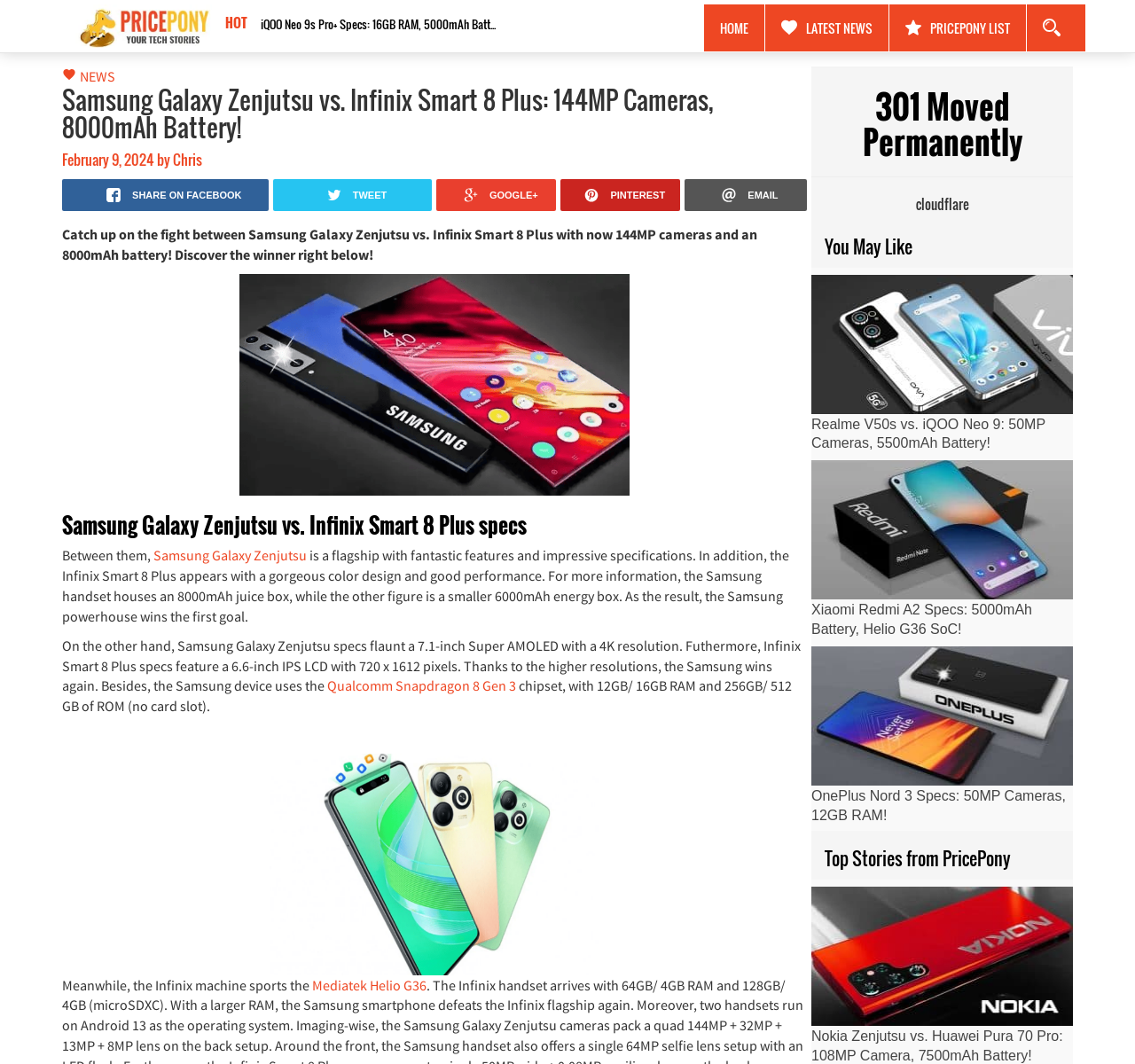Predict the bounding box coordinates of the area that should be clicked to accomplish the following instruction: "Learn about immigration". The bounding box coordinates should consist of four float numbers between 0 and 1, i.e., [left, top, right, bottom].

None